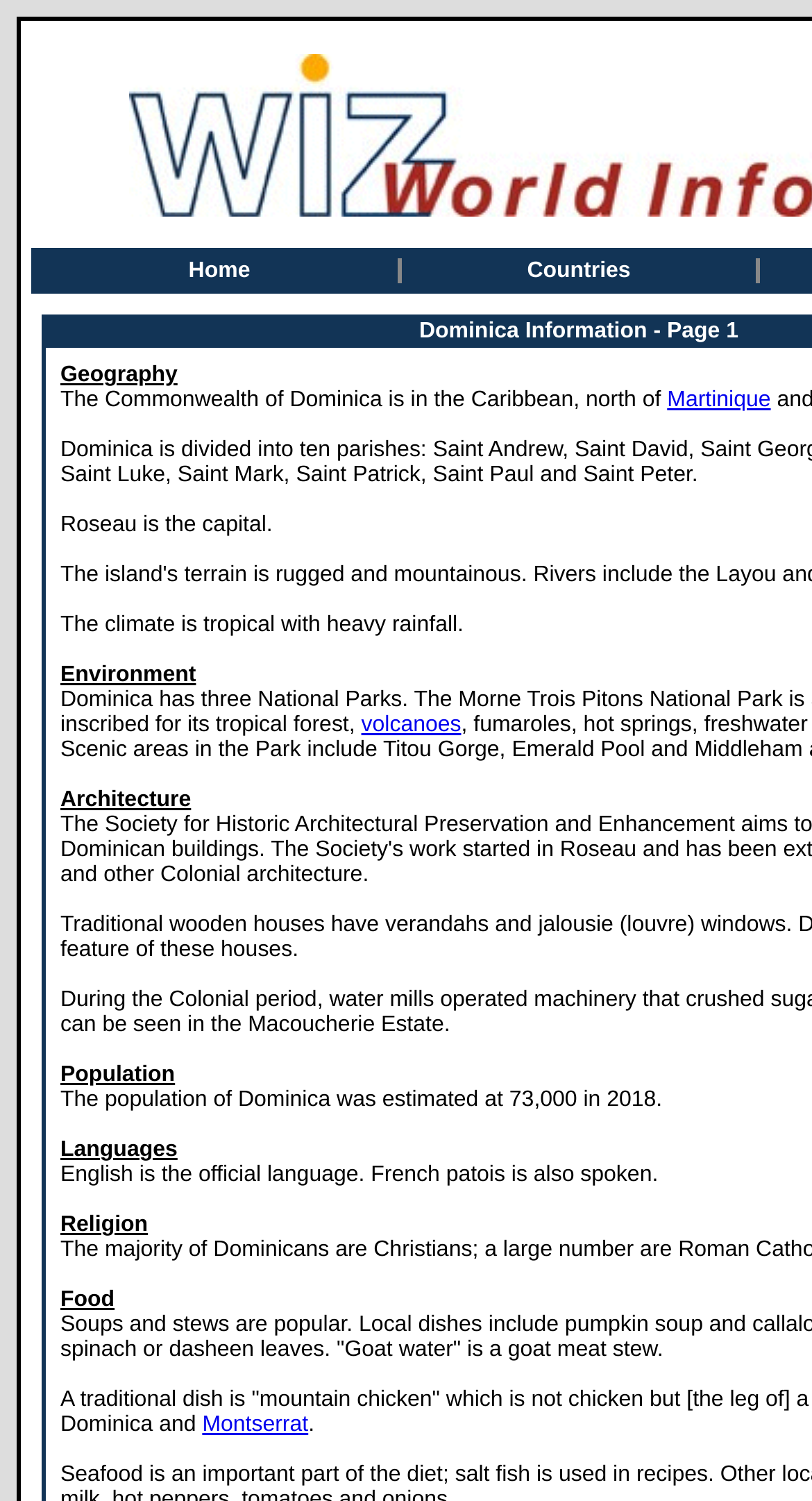What type of climate does Dominica have?
Using the image, elaborate on the answer with as much detail as possible.

I found the answer by looking at the static text element that says 'The climate is tropical with heavy rainfall.'